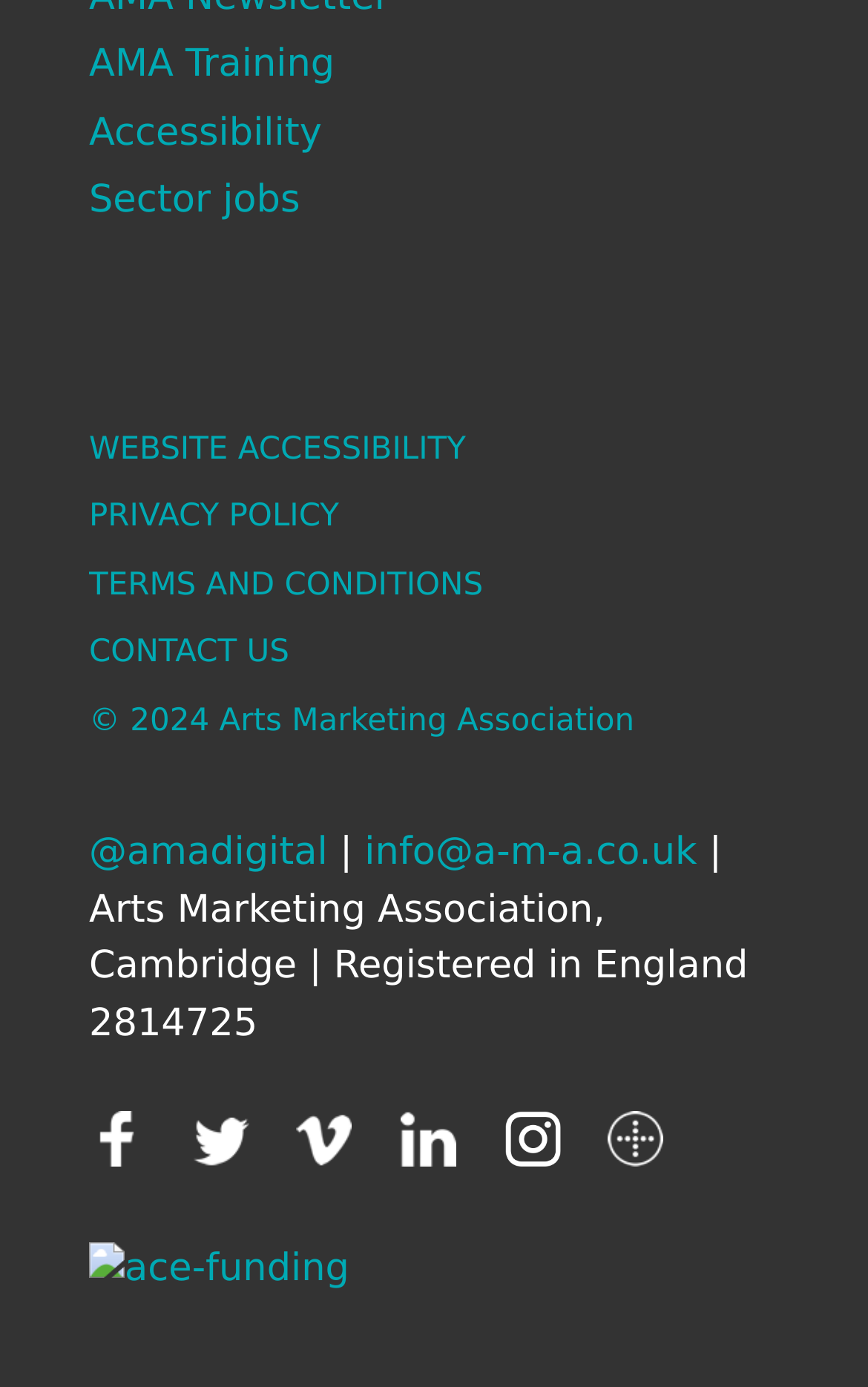Analyze the image and deliver a detailed answer to the question: What social media platforms are listed?

I found the social media platforms by looking at the links and images in the footer section of the page, and I saw the links and images for facebook, Twitter, Vimeo, LinkedIn, insta, and thedots.